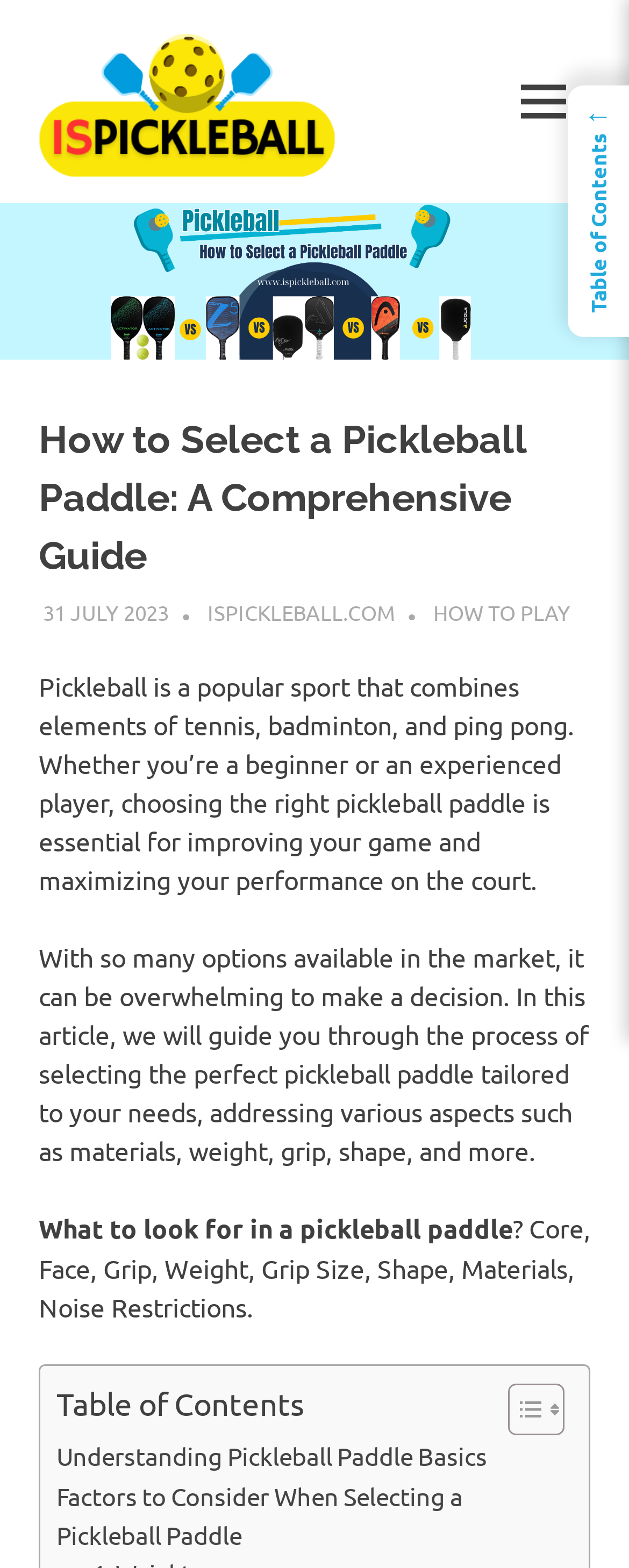What aspects of a pickleball paddle are discussed in the article?
Please analyze the image and answer the question with as much detail as possible.

The aspects of a pickleball paddle discussed in the article can be found in the list below the introductory paragraph, which mentions the various factors to consider when selecting a pickleball paddle.